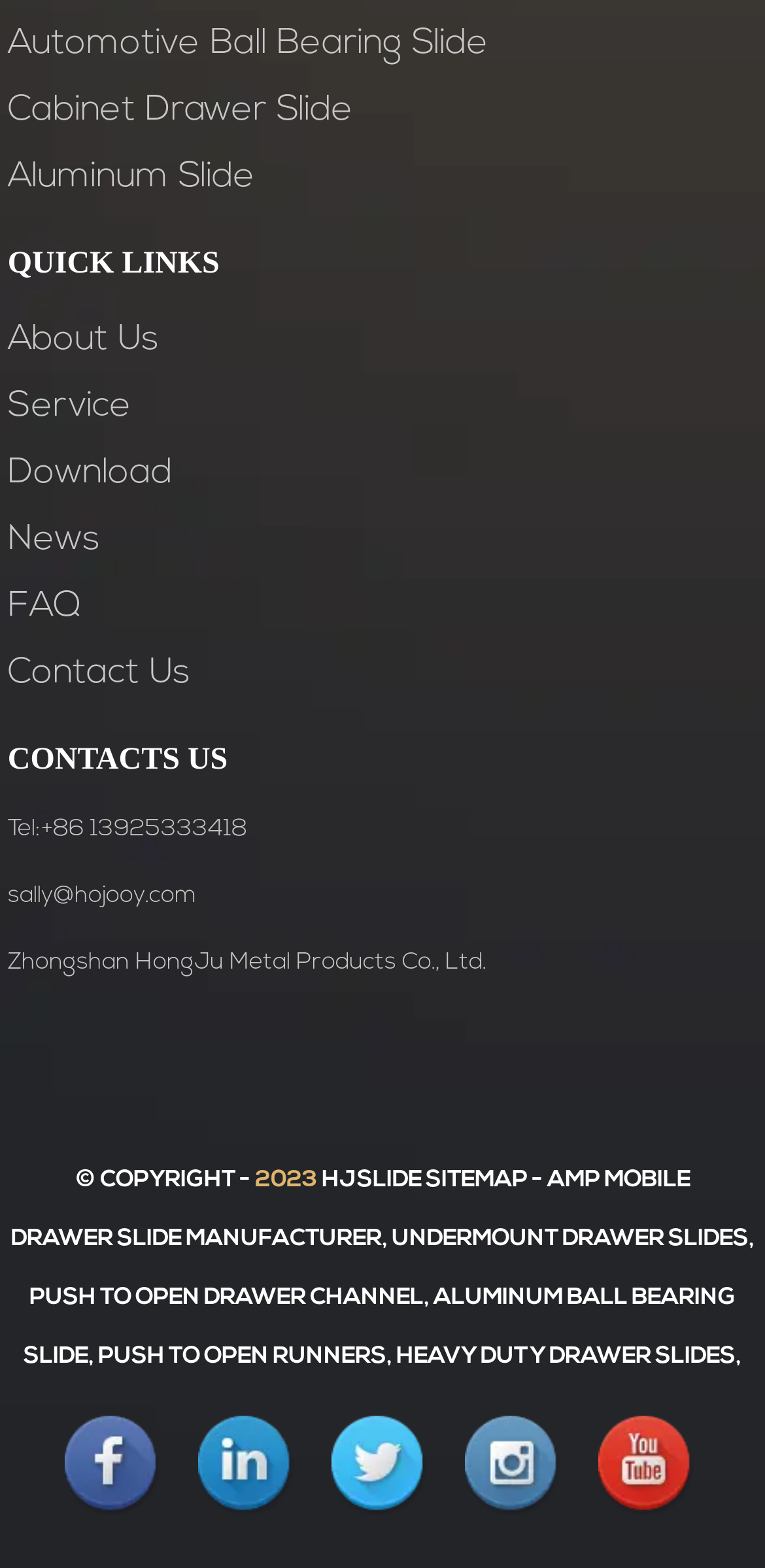Provide a one-word or one-phrase answer to the question:
What type of products does the company manufacture?

Drawer slides